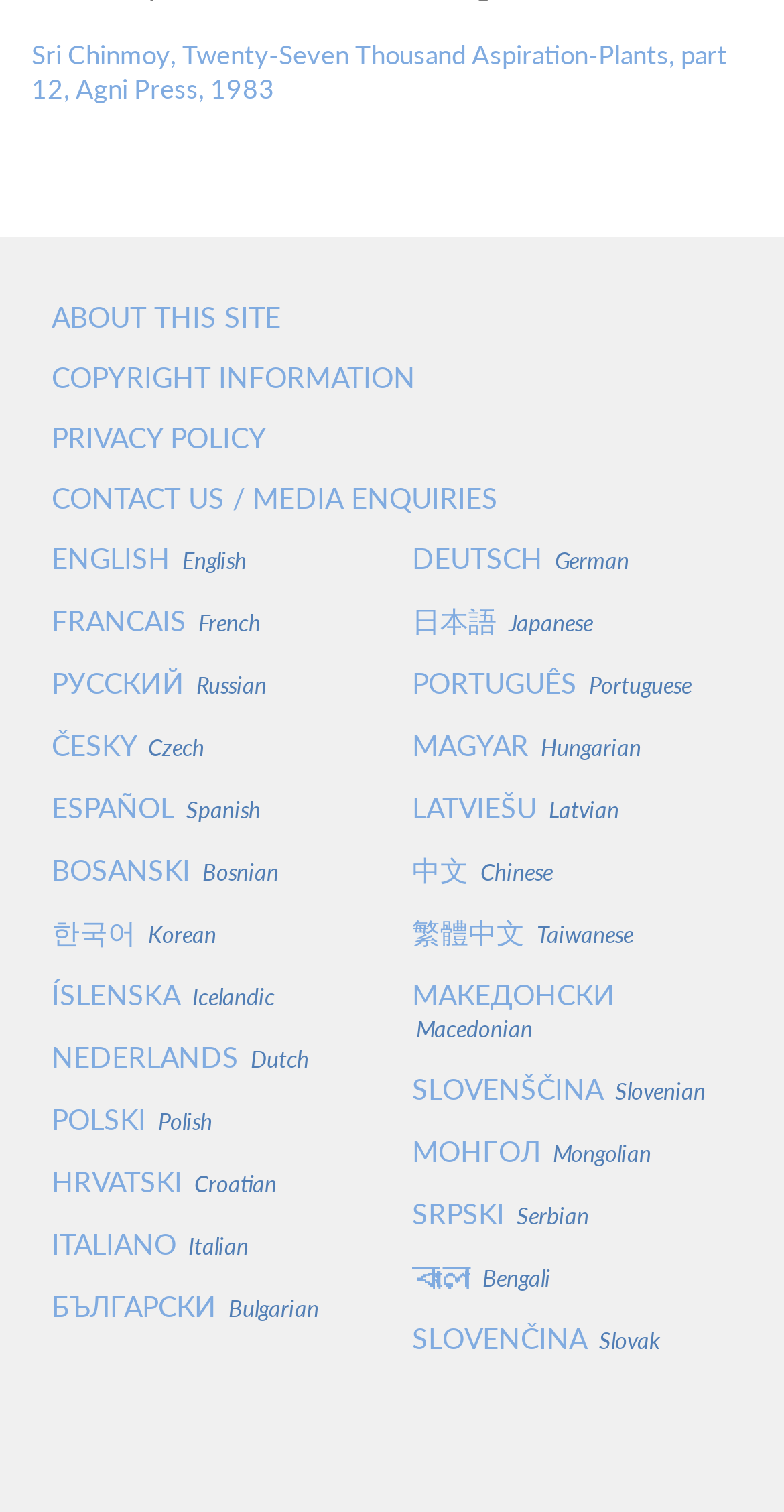What is the publisher of the book mentioned?
Using the visual information from the image, give a one-word or short-phrase answer.

Agni Press